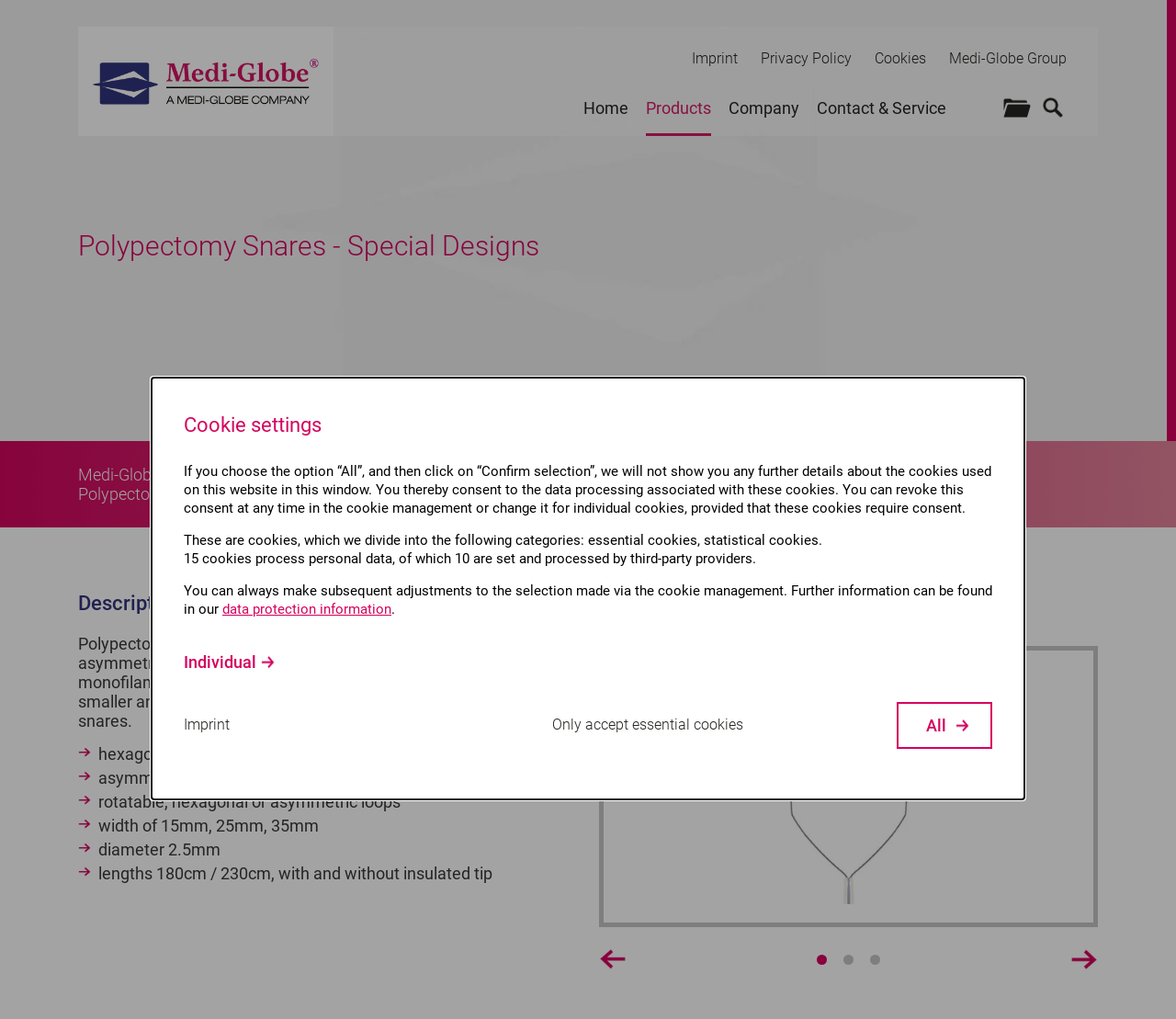Find the bounding box coordinates of the area to click in order to follow the instruction: "View Polypectomy Snares - Special Designs".

[0.066, 0.475, 0.3, 0.494]